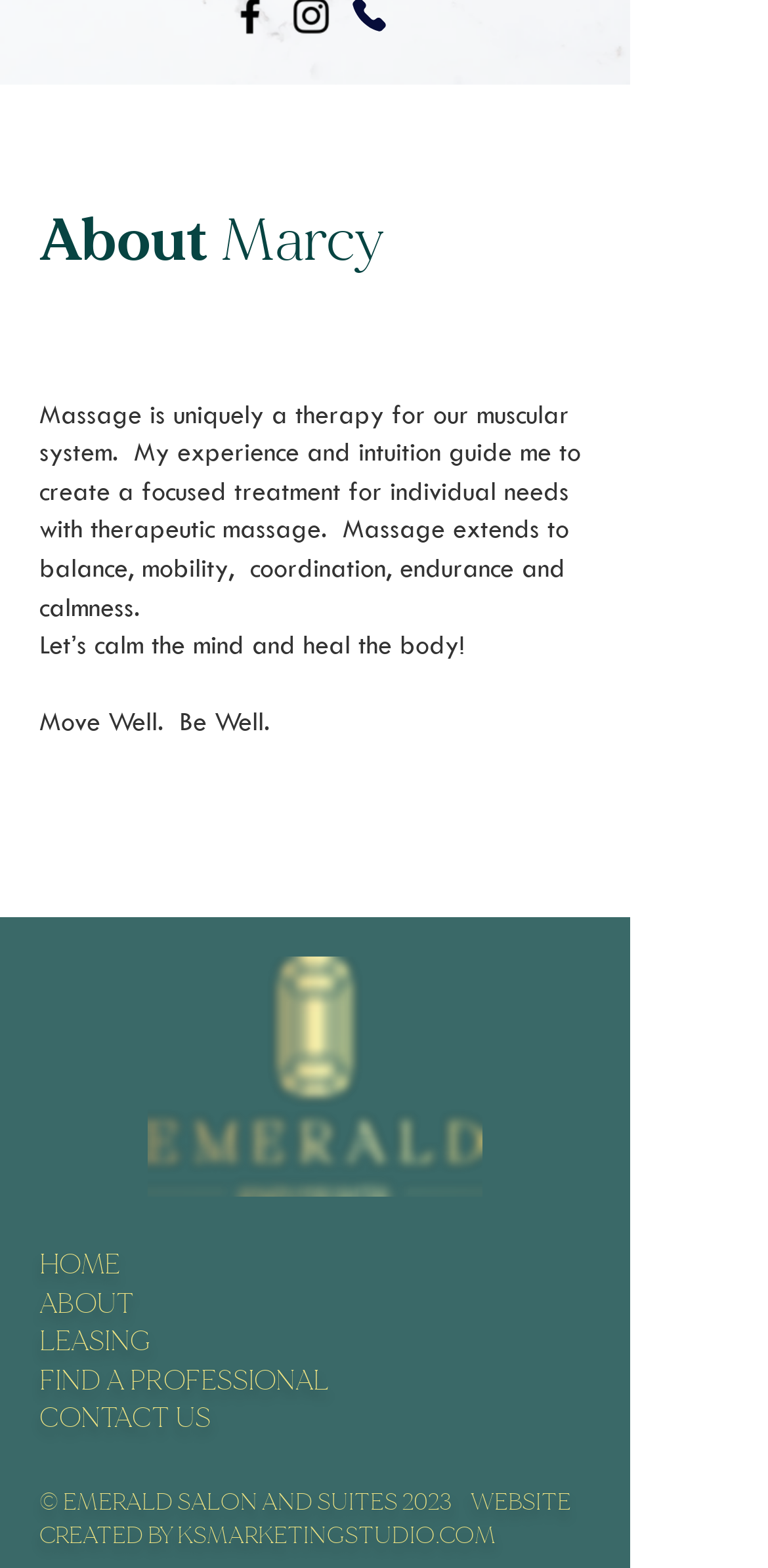Examine the image carefully and respond to the question with a detailed answer: 
What is the slogan of the webpage?

The webpage contains the text 'Move Well. Be Well.' which appears to be a slogan or a motto, as it is a short and catchy phrase that conveys a message.